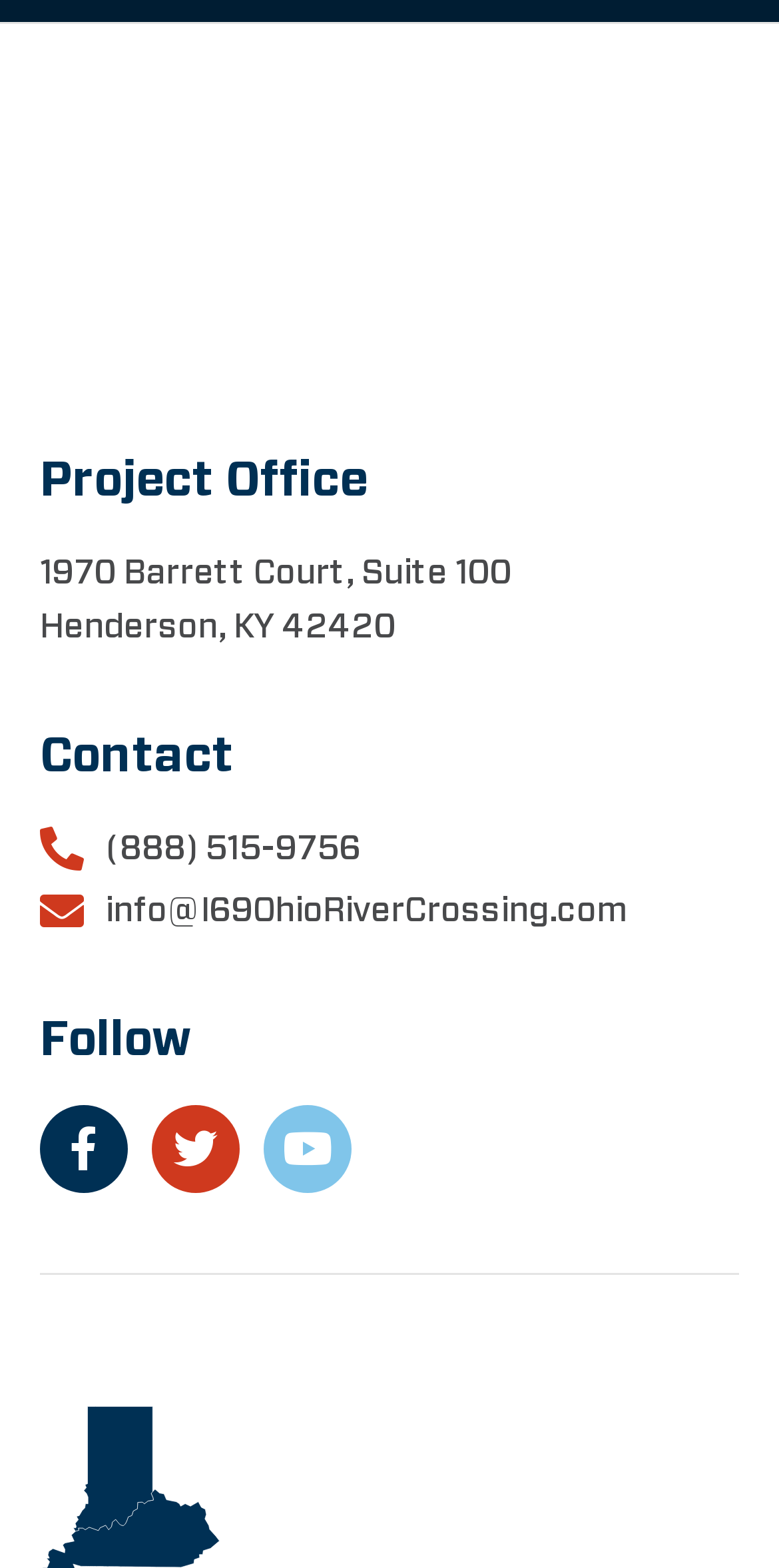Provide a short, one-word or phrase answer to the question below:
What is the email address to contact the office?

info@I69OhioRiverCrossing.com